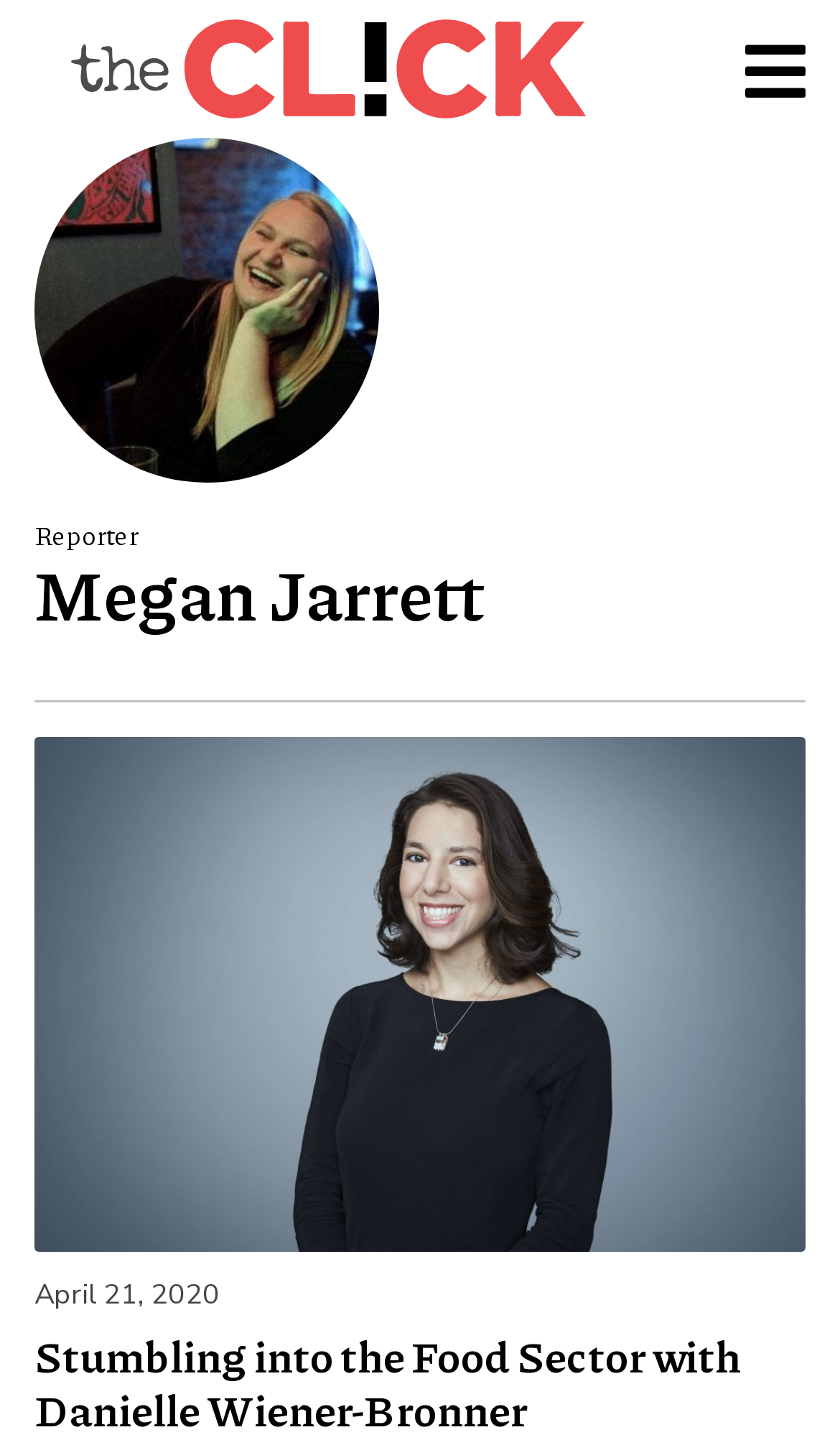Determine the bounding box for the UI element as described: "The Click". The coordinates should be represented as four float numbers between 0 and 1, formatted as [left, top, right, bottom].

[0.082, 0.013, 0.697, 0.082]